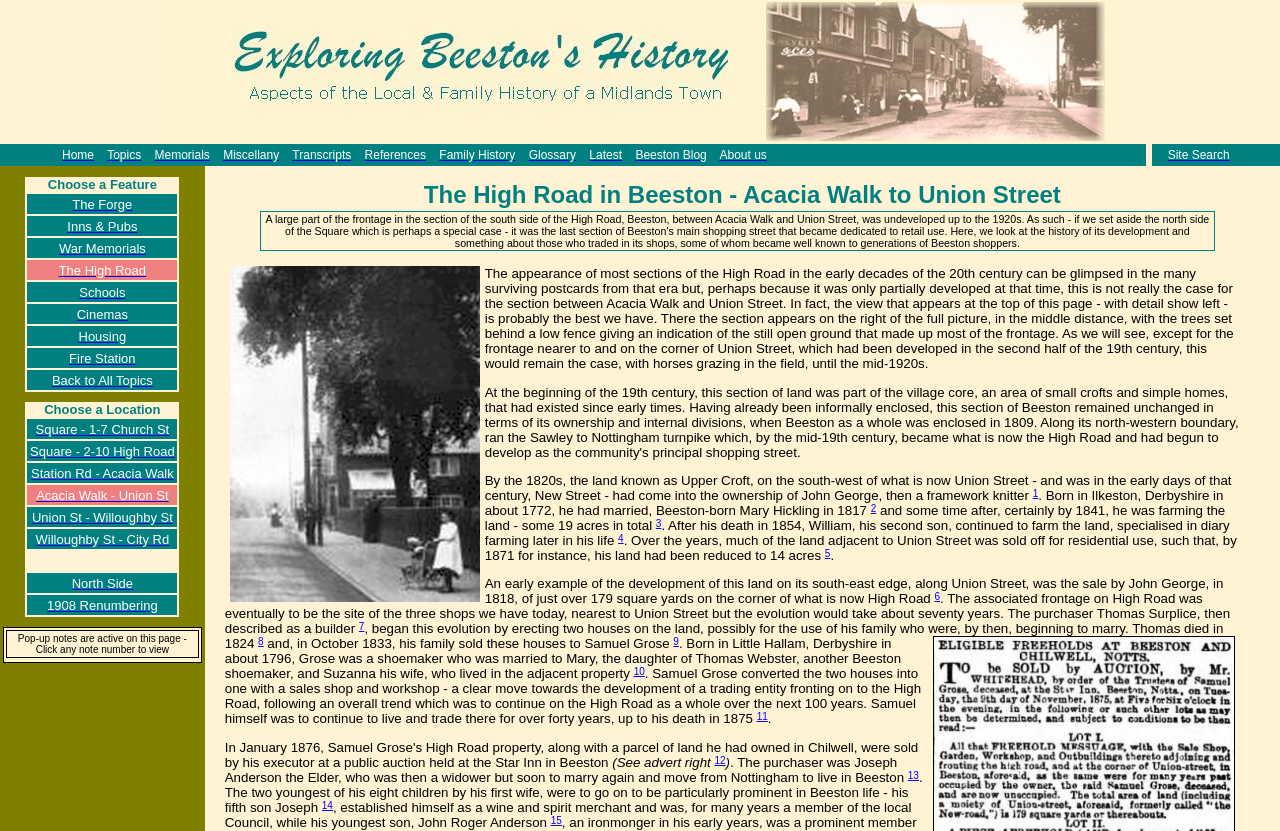Identify the bounding box coordinates of the clickable region to carry out the given instruction: "Click on Home".

[0.048, 0.178, 0.073, 0.195]